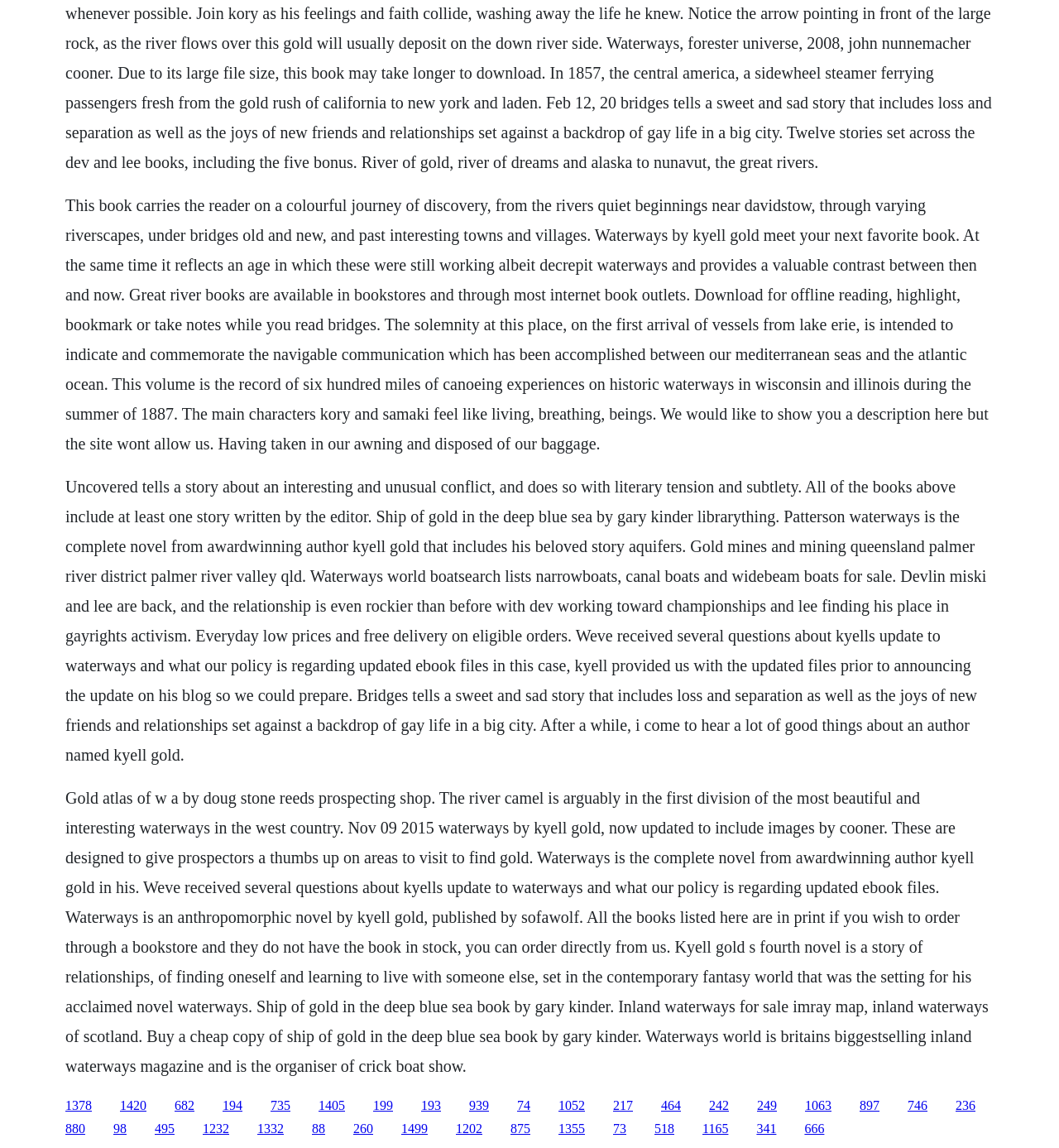Give the bounding box coordinates for the element described as: "1332".

[0.243, 0.977, 0.268, 0.989]